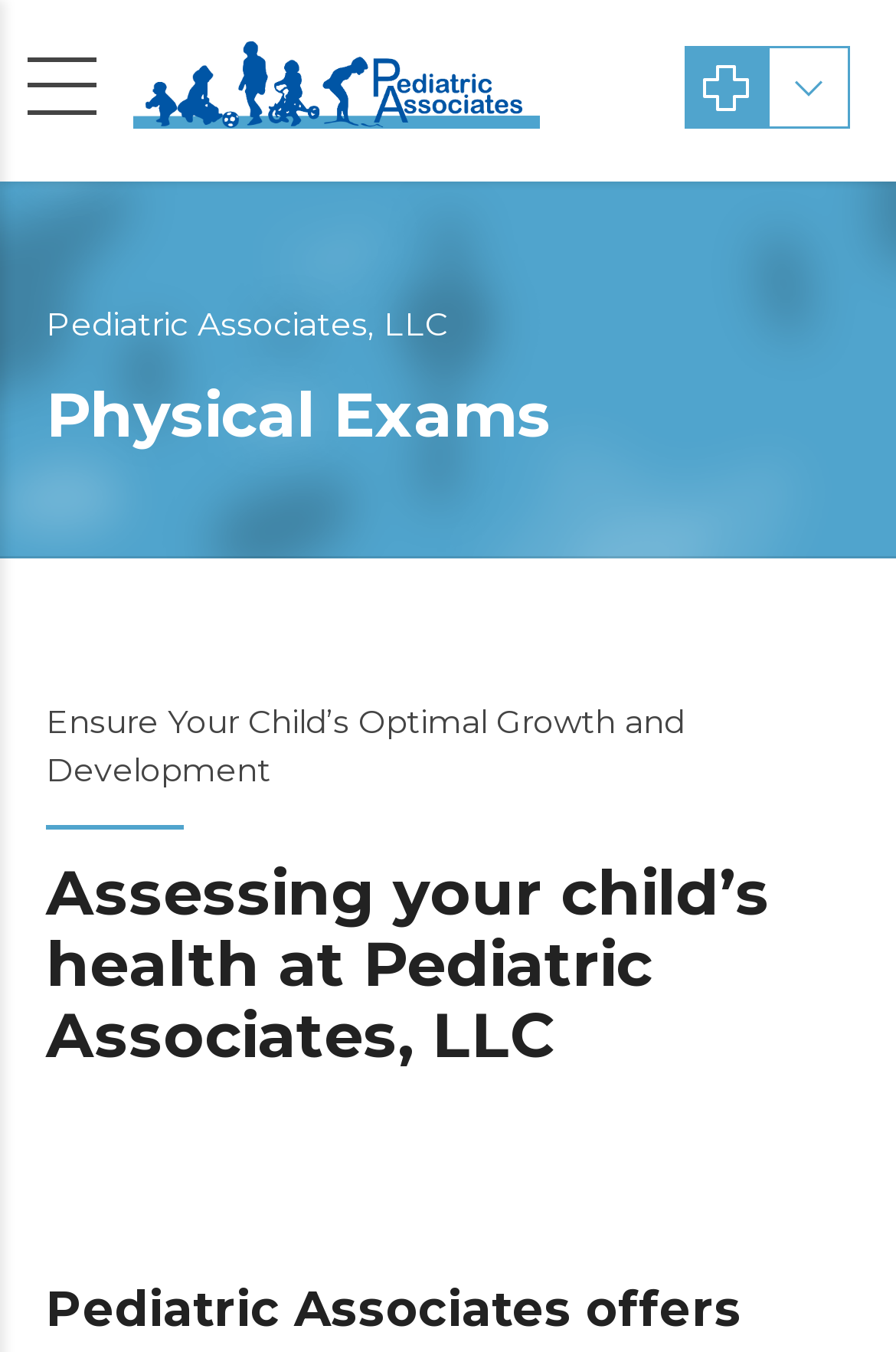Answer the question below in one word or phrase:
What is the title of the second section on the webpage?

Assessing your child’s health